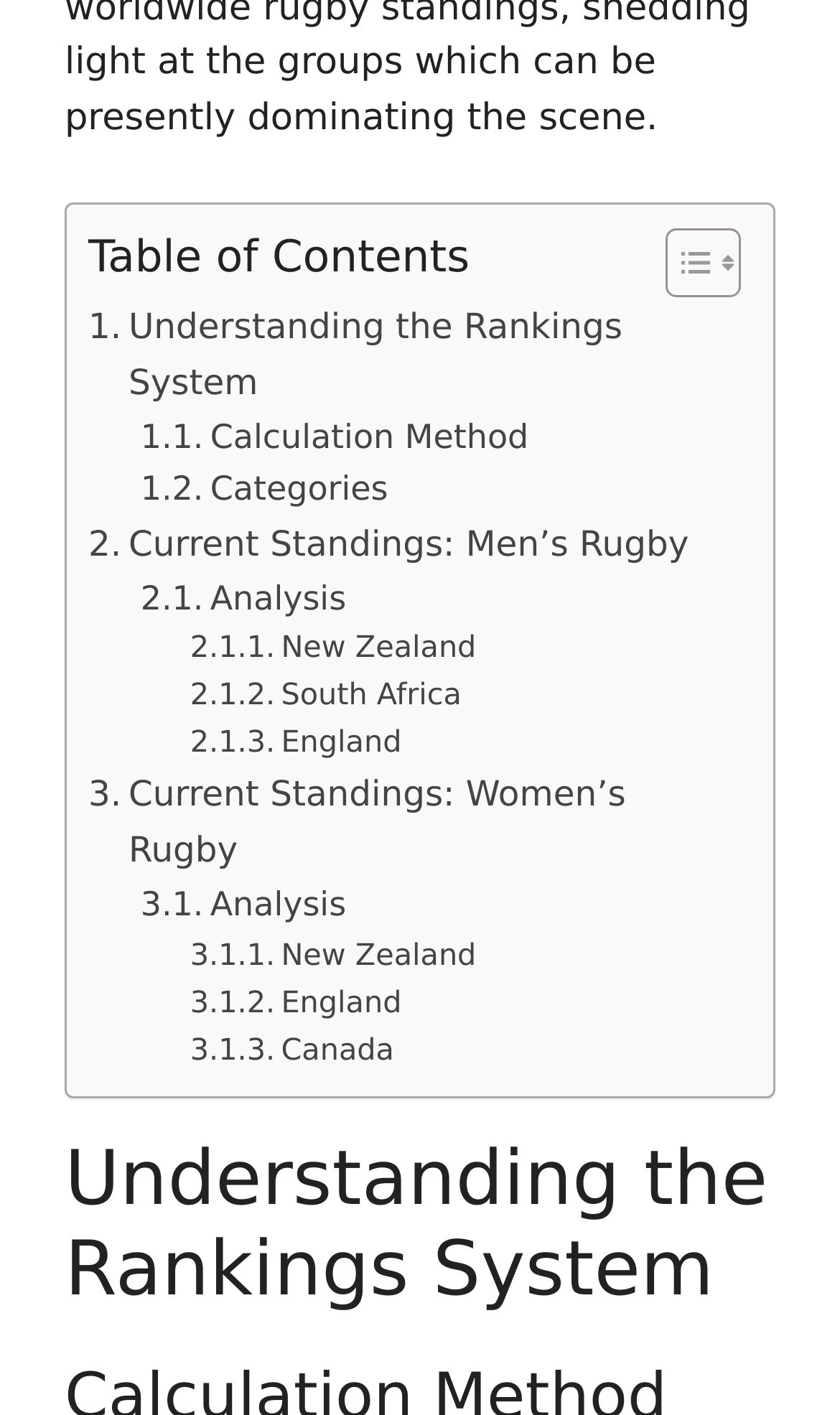Return the bounding box coordinates of the UI element that corresponds to this description: "New Zealand". The coordinates must be given as four float numbers in the range of 0 and 1, [left, top, right, bottom].

[0.226, 0.442, 0.567, 0.475]